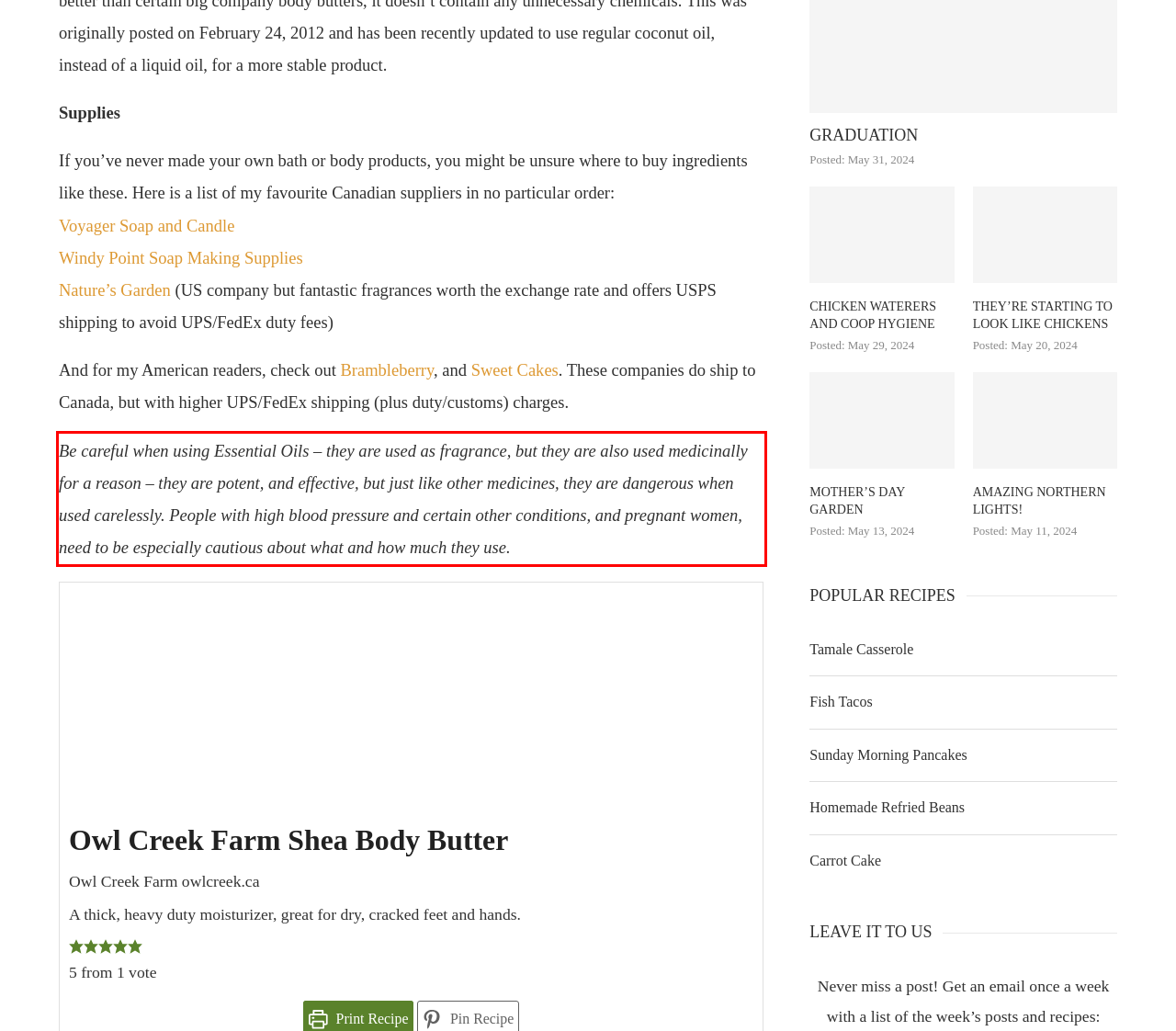Please identify and extract the text content from the UI element encased in a red bounding box on the provided webpage screenshot.

Be careful when using Essential Oils – they are used as fragrance, but they are also used medicinally for a reason – they are potent, and effective, but just like other medicines, they are dangerous when used carelessly. People with high blood pressure and certain other conditions, and pregnant women, need to be especially cautious about what and how much they use.